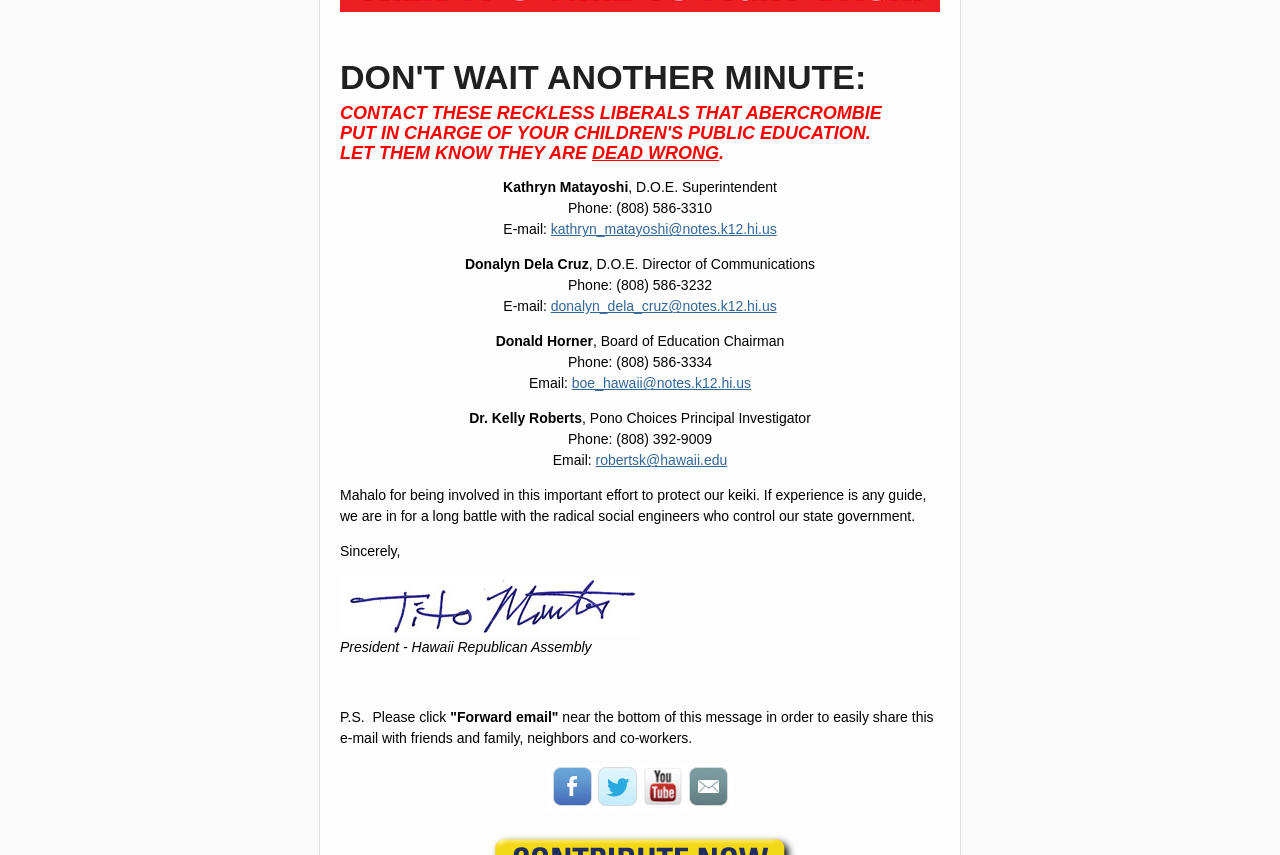Who is the Superintendent of D.O.E.?
Using the visual information from the image, give a one-word or short-phrase answer.

Kathryn Matayoshi